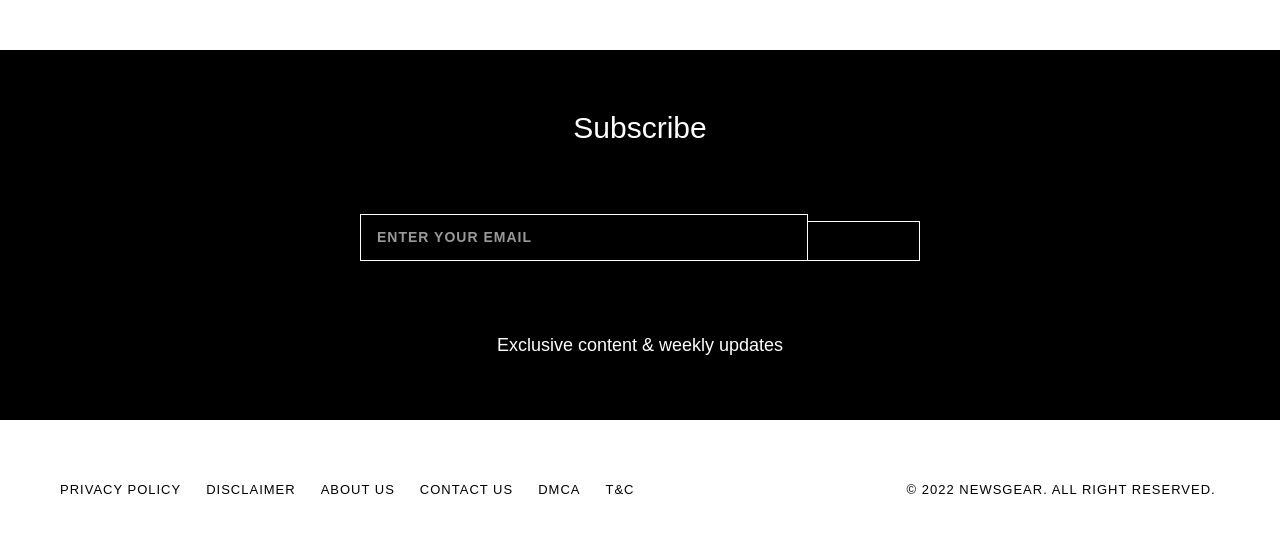Provide the bounding box for the UI element matching this description: "Privacy Policy".

[0.047, 0.861, 0.142, 0.889]